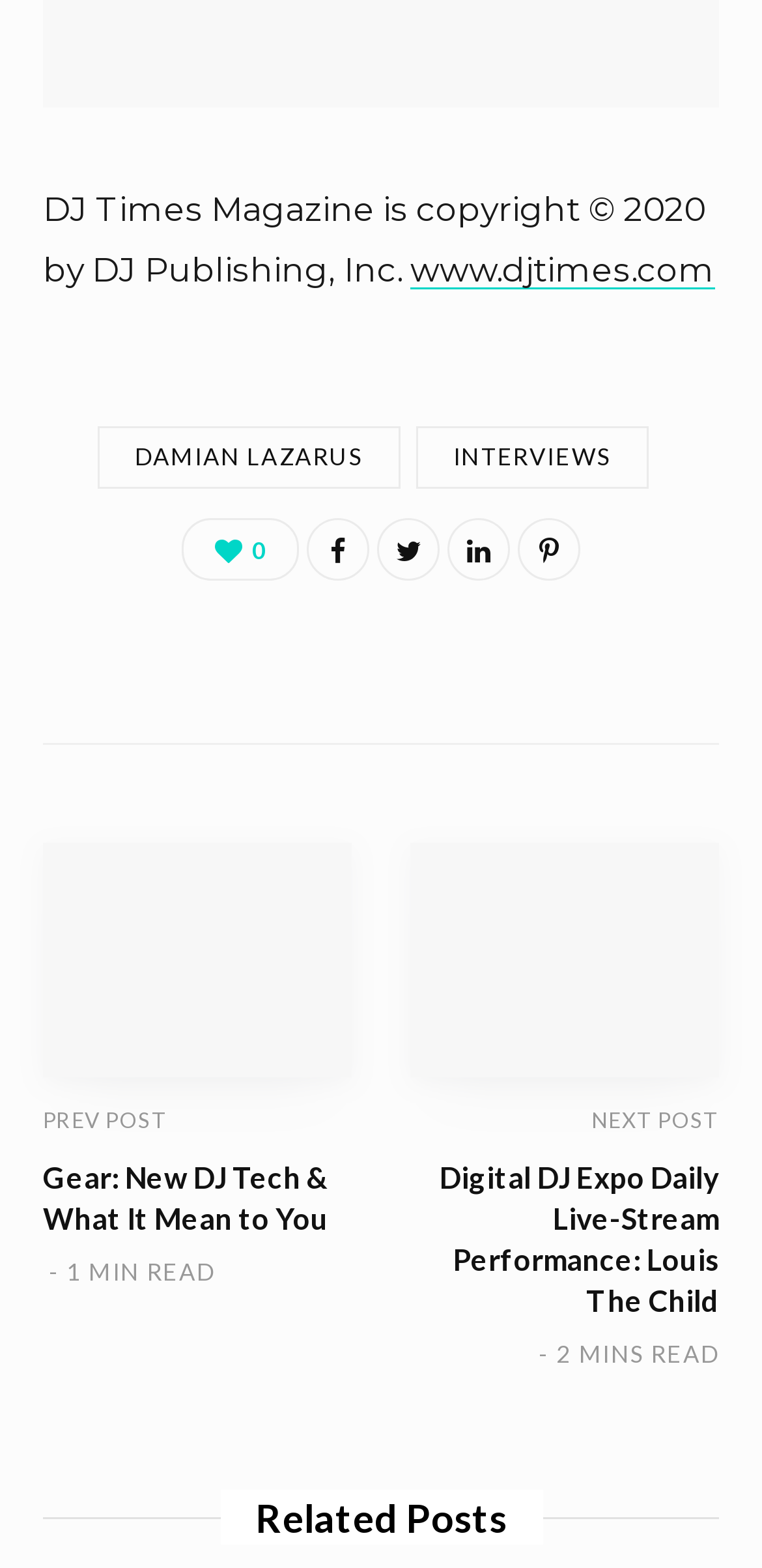Locate the bounding box coordinates of the area you need to click to fulfill this instruction: 'read article about new DJ tech'. The coordinates must be in the form of four float numbers ranging from 0 to 1: [left, top, right, bottom].

[0.056, 0.739, 0.431, 0.788]